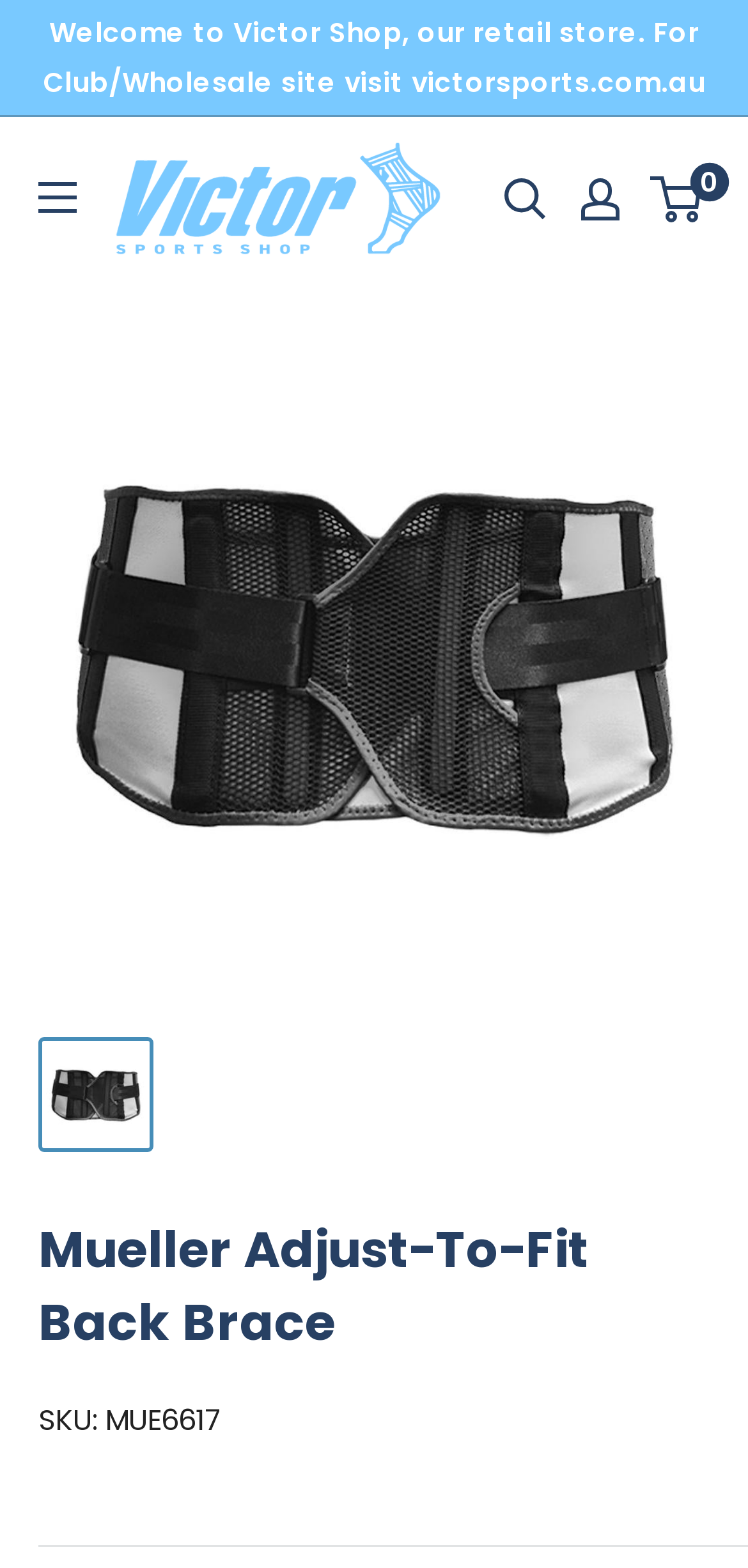Please provide a one-word or short phrase answer to the question:
What is the purpose of the product?

Relieve back pain